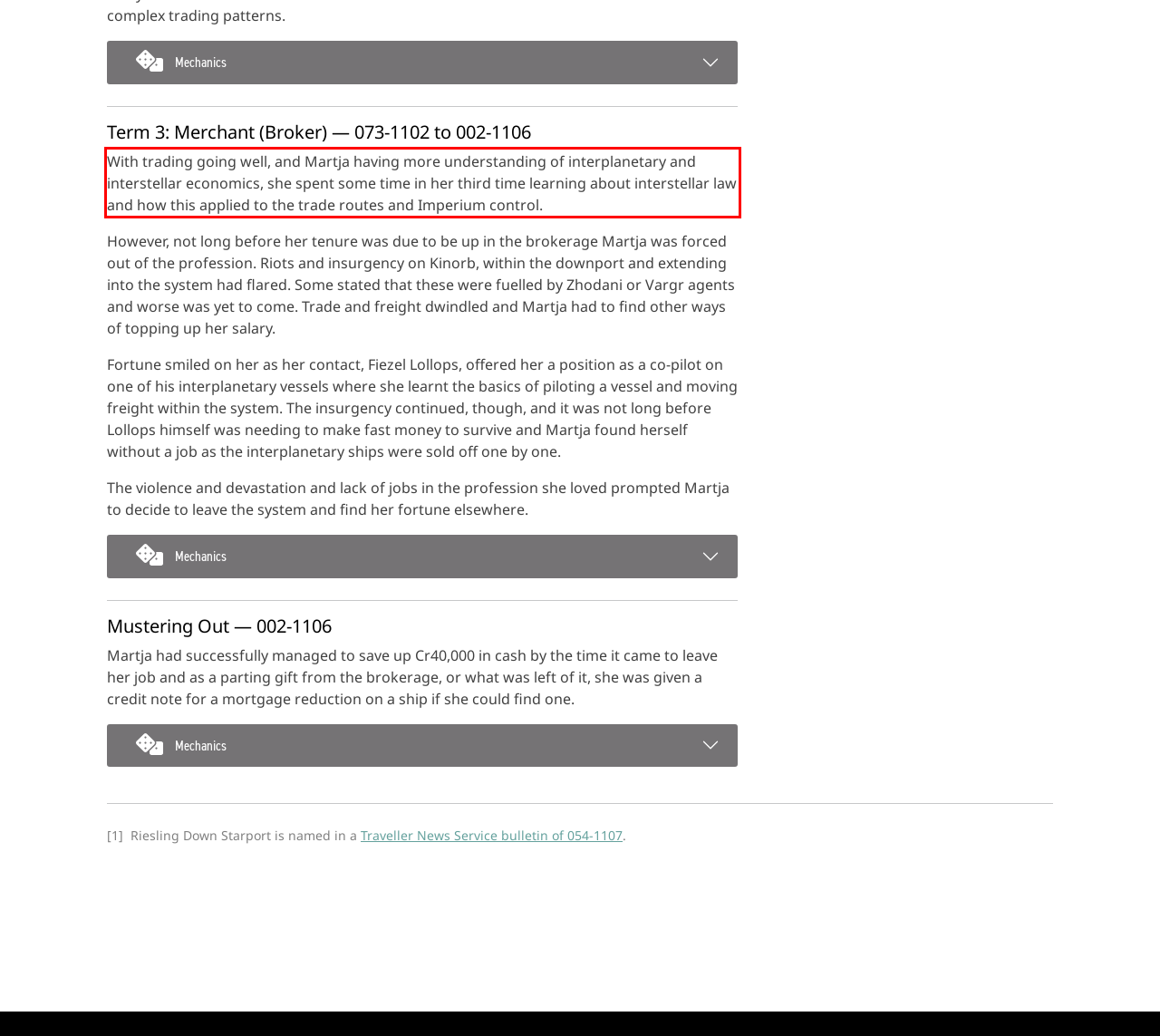Please extract the text content from the UI element enclosed by the red rectangle in the screenshot.

With trading going well, and Martja having more understanding of interplanetary and interstellar economics, she spent some time in her third time learning about interstellar law and how this applied to the trade routes and Imperium control.